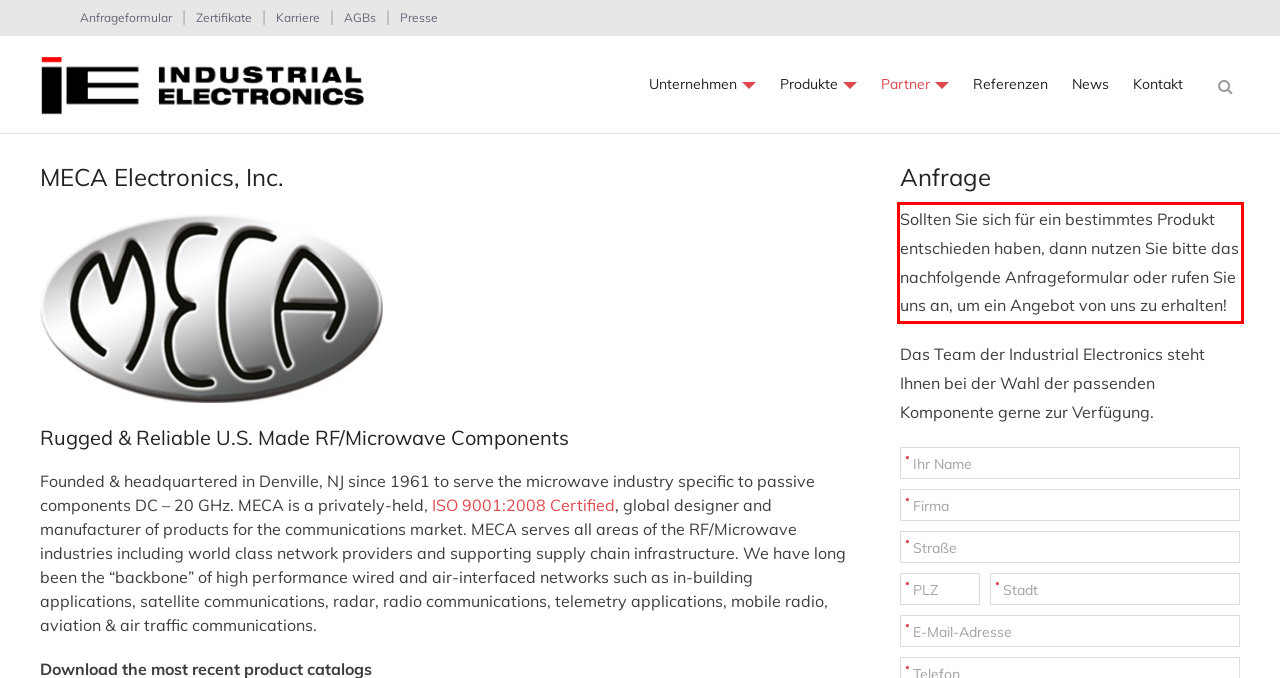Observe the screenshot of the webpage that includes a red rectangle bounding box. Conduct OCR on the content inside this red bounding box and generate the text.

Sollten Sie sich für ein bestimmtes Produkt entschieden haben, dann nutzen Sie bitte das nachfolgende Anfrageformular oder rufen Sie uns an, um ein Angebot von uns zu erhalten!